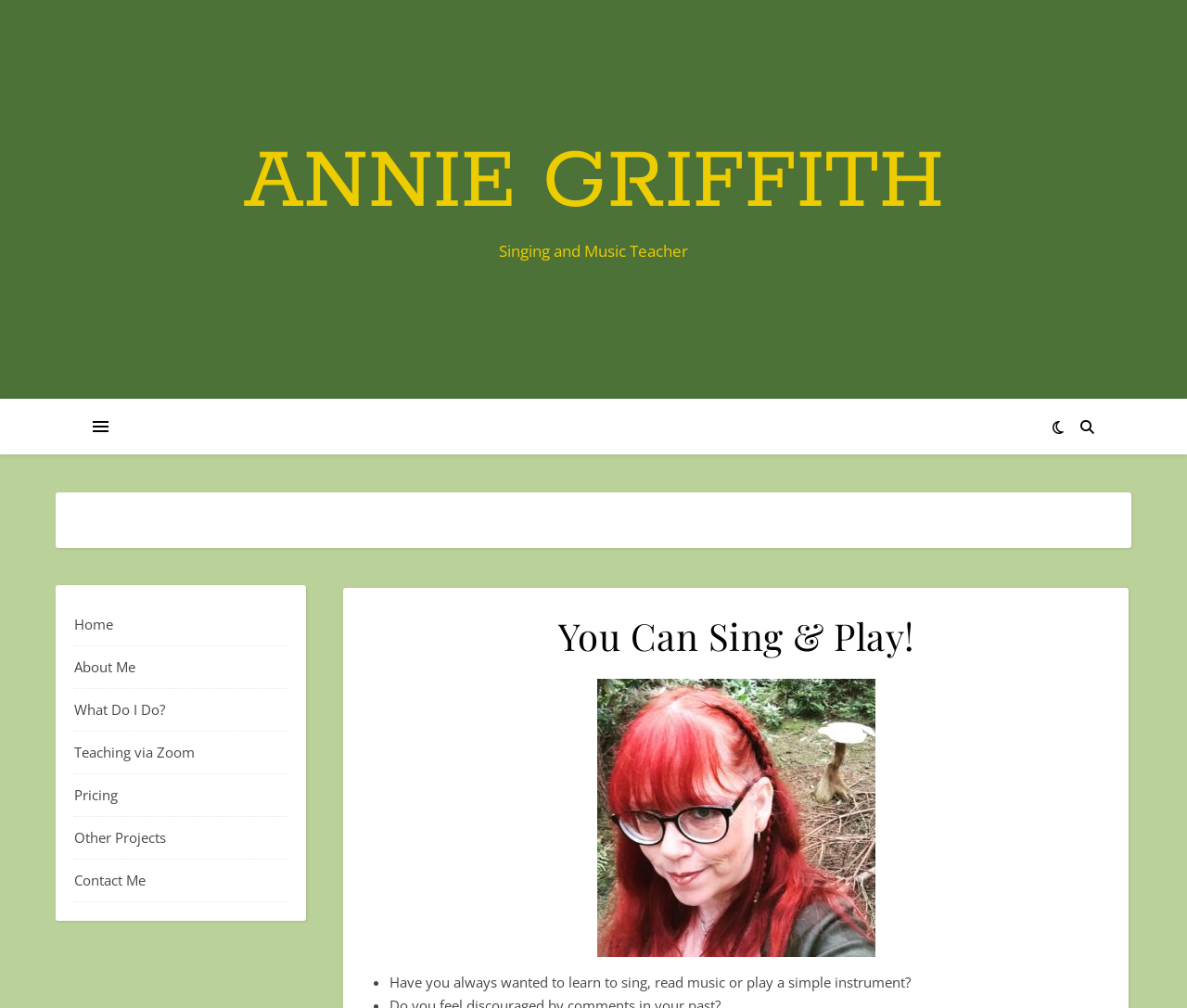For the given element description About Me, determine the bounding box coordinates of the UI element. The coordinates should follow the format (top-left x, top-left y, bottom-right x, bottom-right y) and be within the range of 0 to 1.

[0.062, 0.641, 0.242, 0.684]